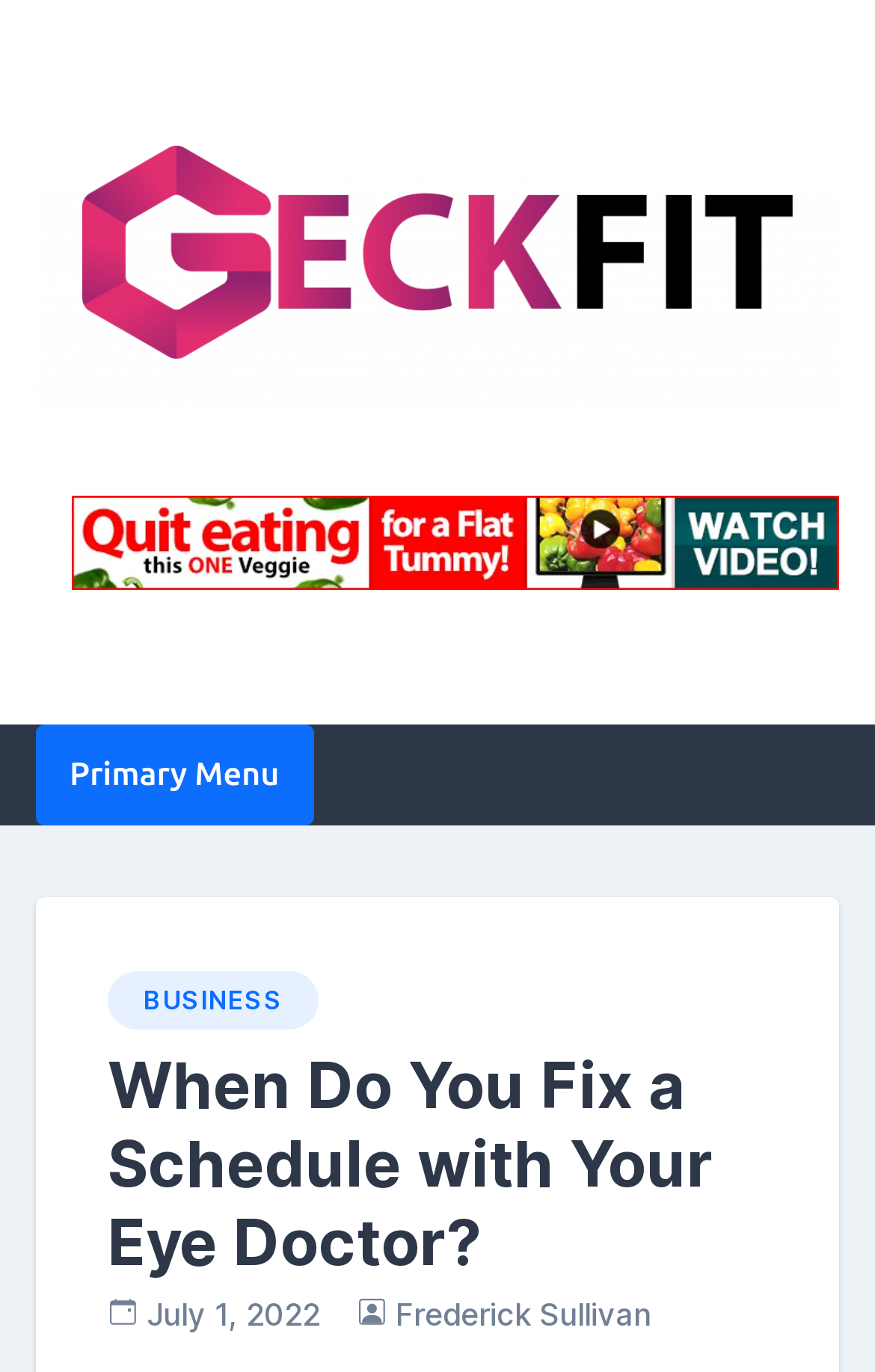Generate the text of the webpage's primary heading.

When Do You Fix a Schedule with Your Eye Doctor?